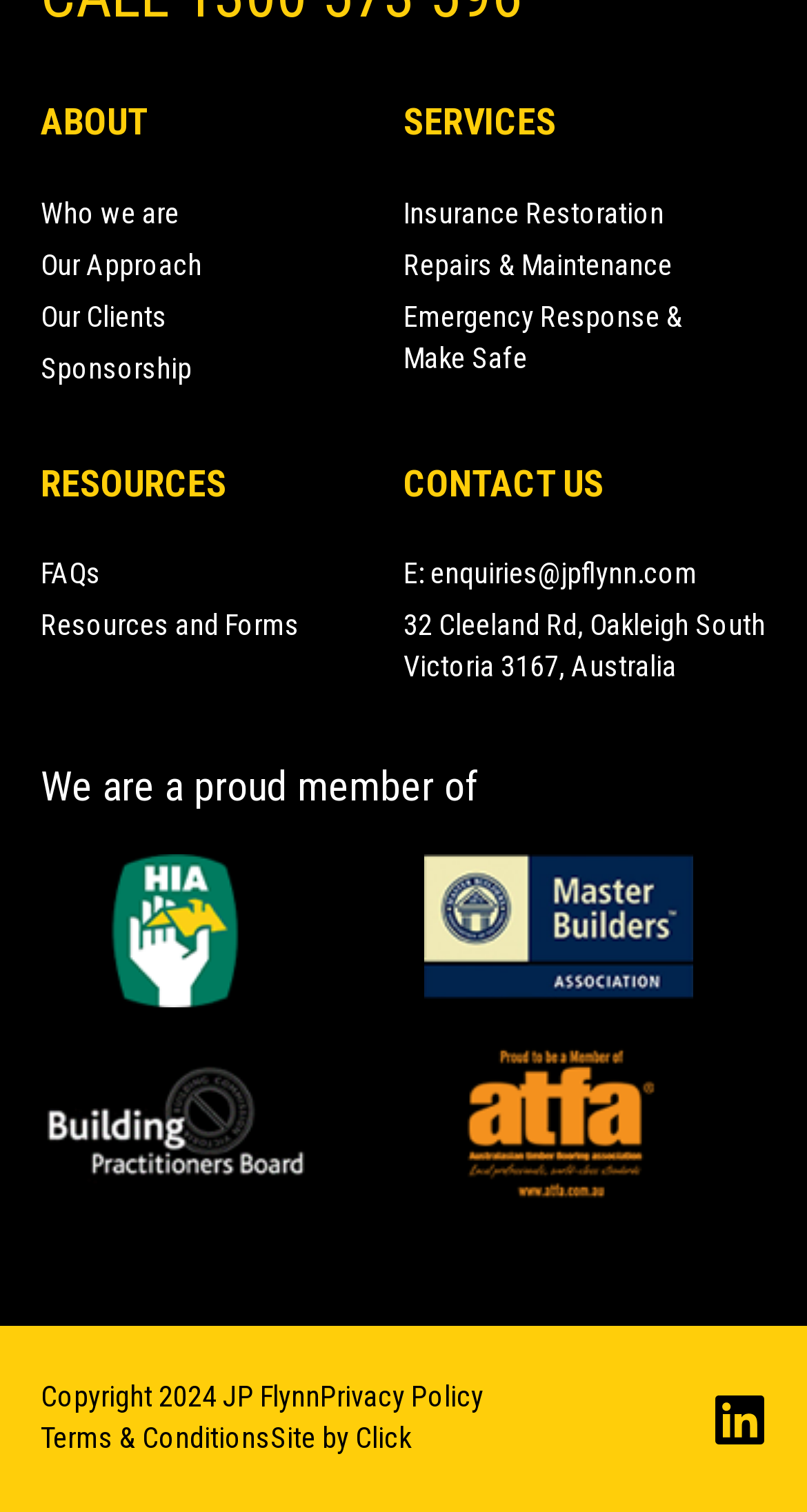Please identify the bounding box coordinates of the element that needs to be clicked to perform the following instruction: "Send an email to enquiries@jpflynn.com".

[0.533, 0.369, 0.864, 0.391]